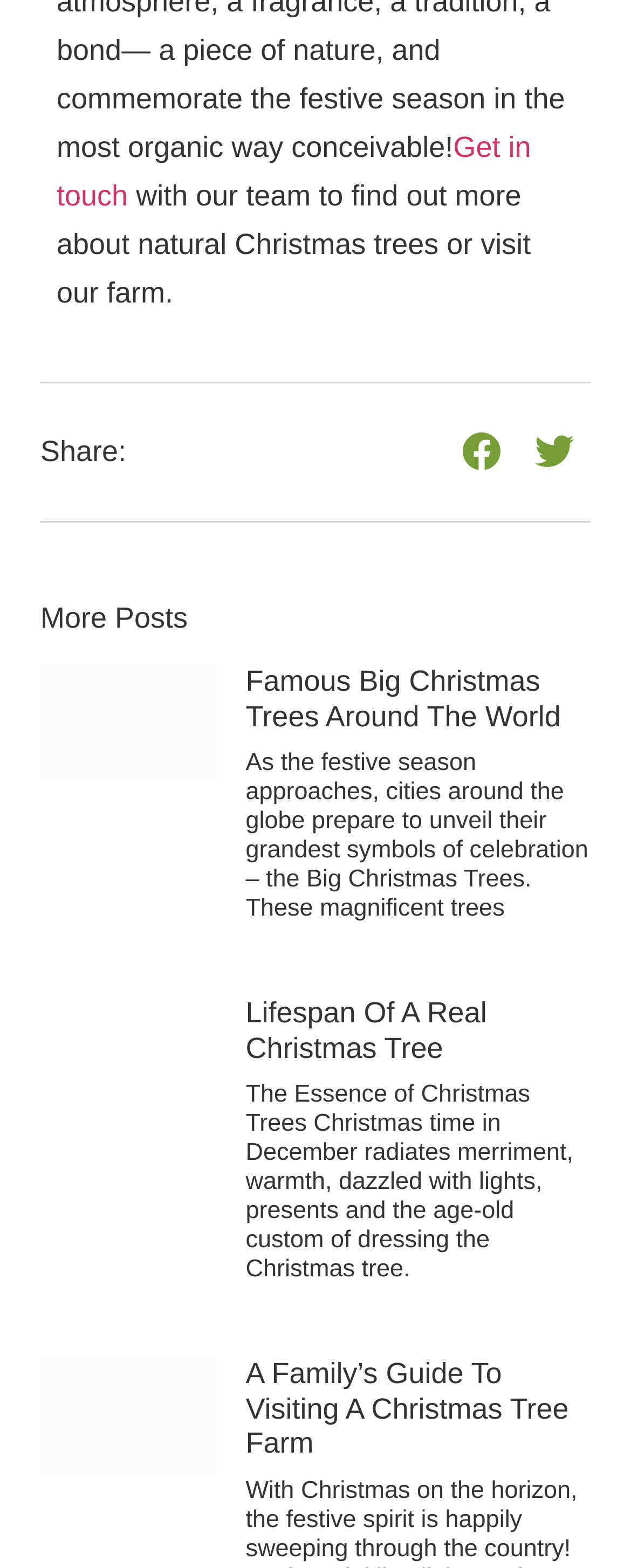How many images are there on this webpage?
Please provide a single word or phrase as the answer based on the screenshot.

4